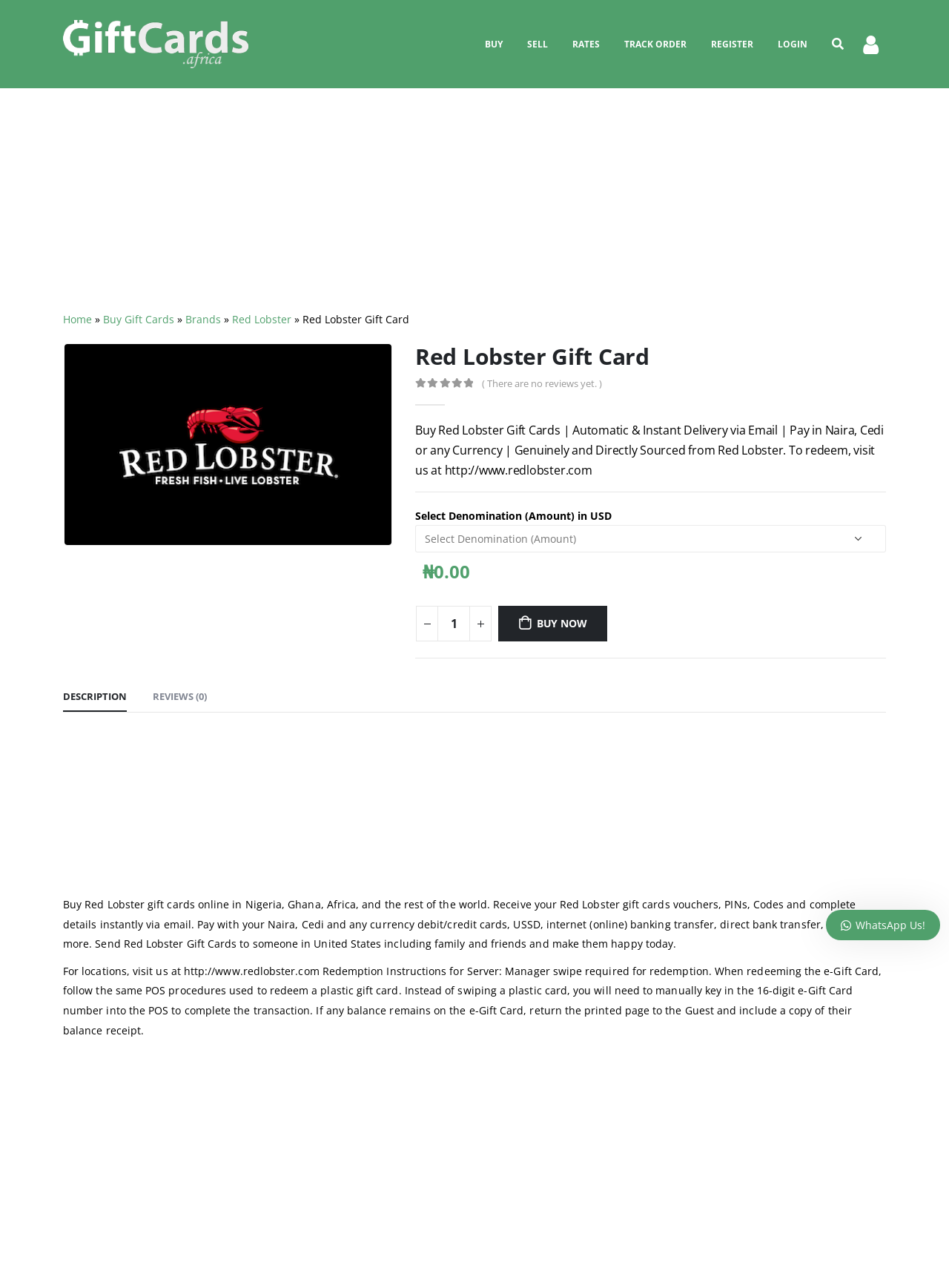Locate the bounding box coordinates of the area where you should click to accomplish the instruction: "Click the Red Lobster link".

[0.245, 0.242, 0.307, 0.253]